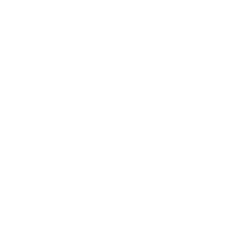Break down the image and describe each part extensively.

The image features the branding logo for "CENZO PHARMA SUSTANON 300MG," a steroid product commonly used in the bodybuilding and athletic community for muscle growth and performance enhancement. Positioned prominently, the logo represents one of the products listed under the category of anabolic steroids on a website dedicated to fitness and bodybuilding supplements. This product is often highlighted alongside others, such as CENZO PHARMA ANADROL 50MG and CENZO PHARMA TRENBOLONE ENANTHATE 200MG, indicating its popularity and importance in the market. The accompanying text details its uses, dosing, and pricing, signifying its relevance for athletes seeking to enhance their physique or performance.